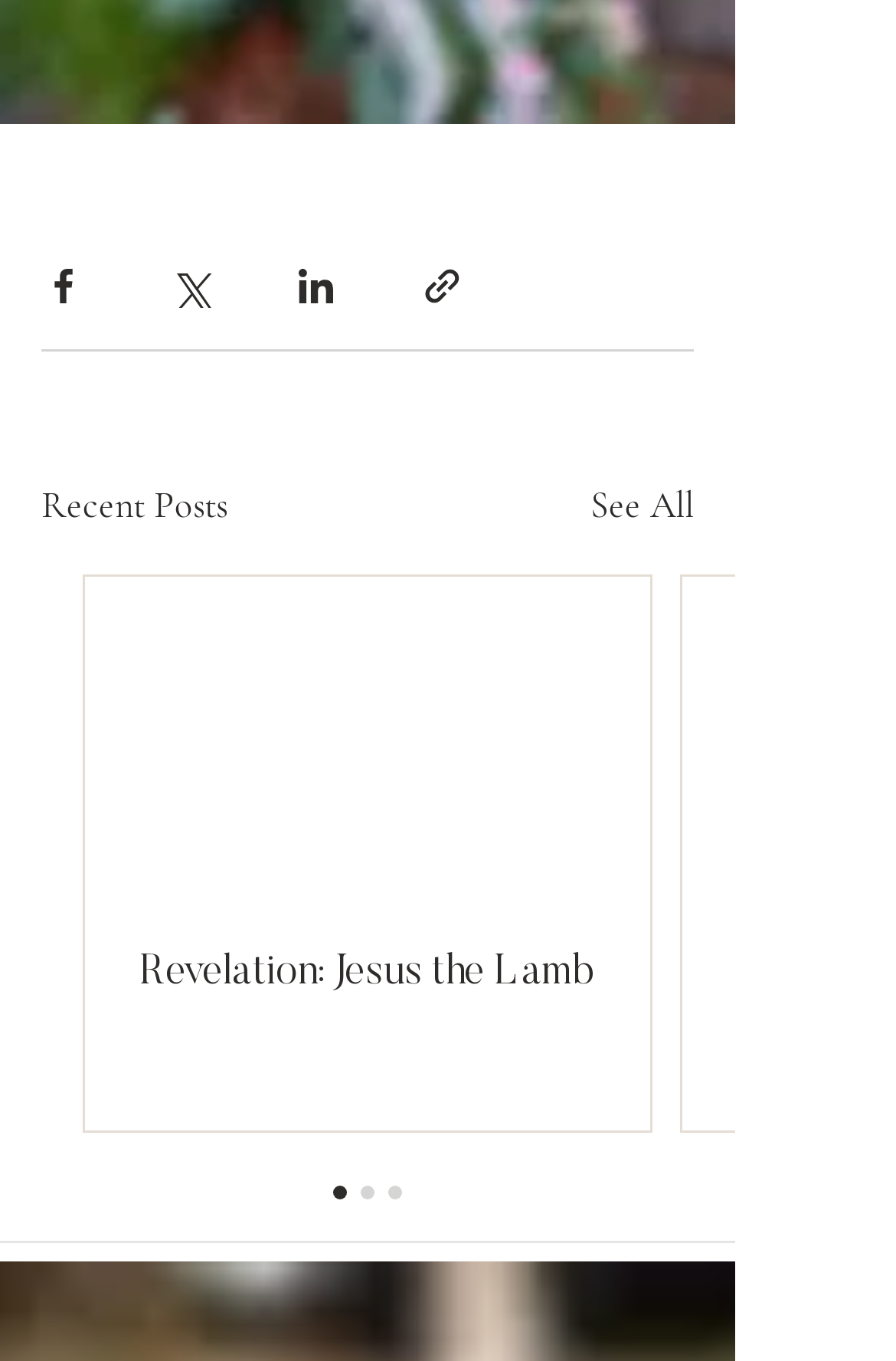Provide a thorough and detailed response to the question by examining the image: 
How many social media sharing options are available?

I counted the number of social media sharing buttons, which are 'Share via Facebook', 'Share via Twitter', 'Share via LinkedIn', and 'Share via link', and found that there are 4 options.